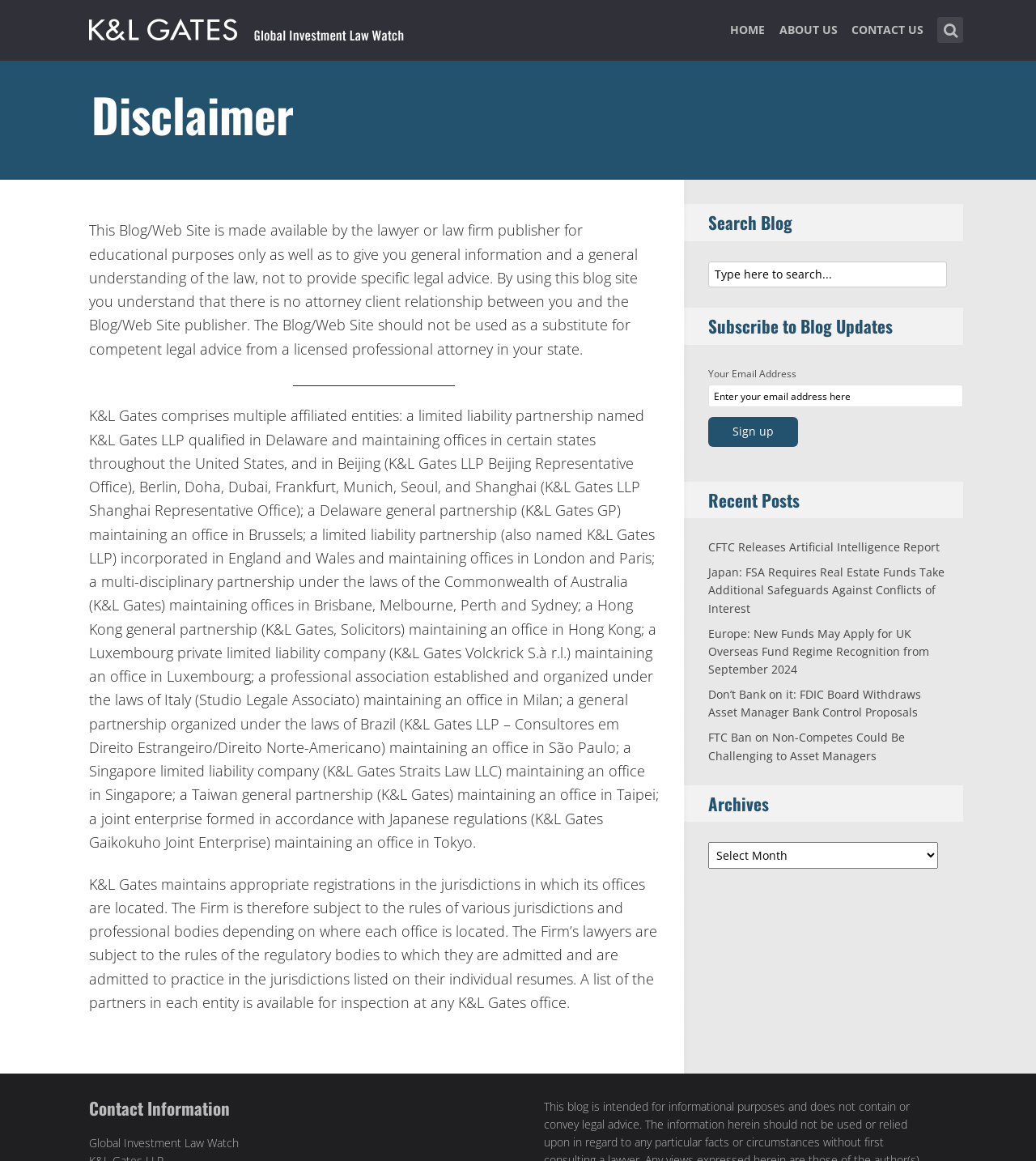Provide an in-depth caption for the elements present on the webpage.

The webpage is a disclaimer page for Global Investment Law Watch. At the top, there is a link to the Global Investment Law Watch homepage, followed by a search bar with a magnifying glass icon. Below the search bar, there are three links to navigate to different sections of the website: HOME, ABOUT US, and CONTACT US.

The main content of the page is divided into two sections. The first section has a heading "Disclaimer" and contains a long paragraph of text explaining the purpose of the blog and the limitations of the information provided. Below this paragraph, there is a horizontal separator line, followed by two more paragraphs of text providing additional information about K&L Gates, the law firm behind the blog.

The second section of the page is dedicated to searching and subscribing to the blog. It has three headings: "Search Blog", "Subscribe to Blog Updates", and "Recent Posts". The "Search Blog" section has a text box to enter search queries. The "Subscribe to Blog Updates" section has a text box to enter an email address and a "Sign up" button. The "Recent Posts" section lists five recent blog posts with links to each article.

At the bottom of the page, there is a heading "Archives" with a dropdown combobox to select archives. Below this, there is a section with contact information, including the name "Global Investment Law Watch" and a link to the contact page.